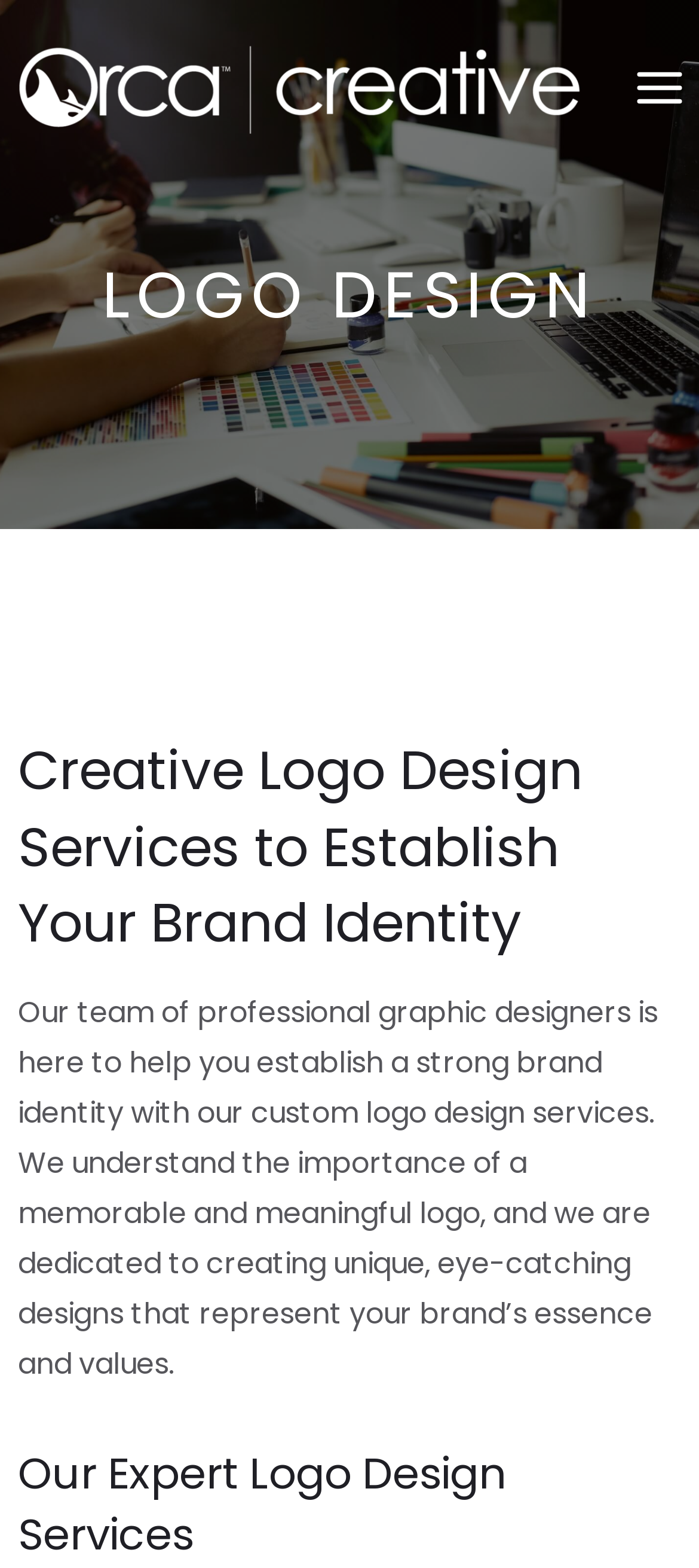What is the main service offered?
Kindly offer a comprehensive and detailed response to the question.

The main service offered by the agency can be determined by looking at the headings on the webpage. The largest heading is 'LOGO DESIGN', which suggests that logo design is the primary service offered.